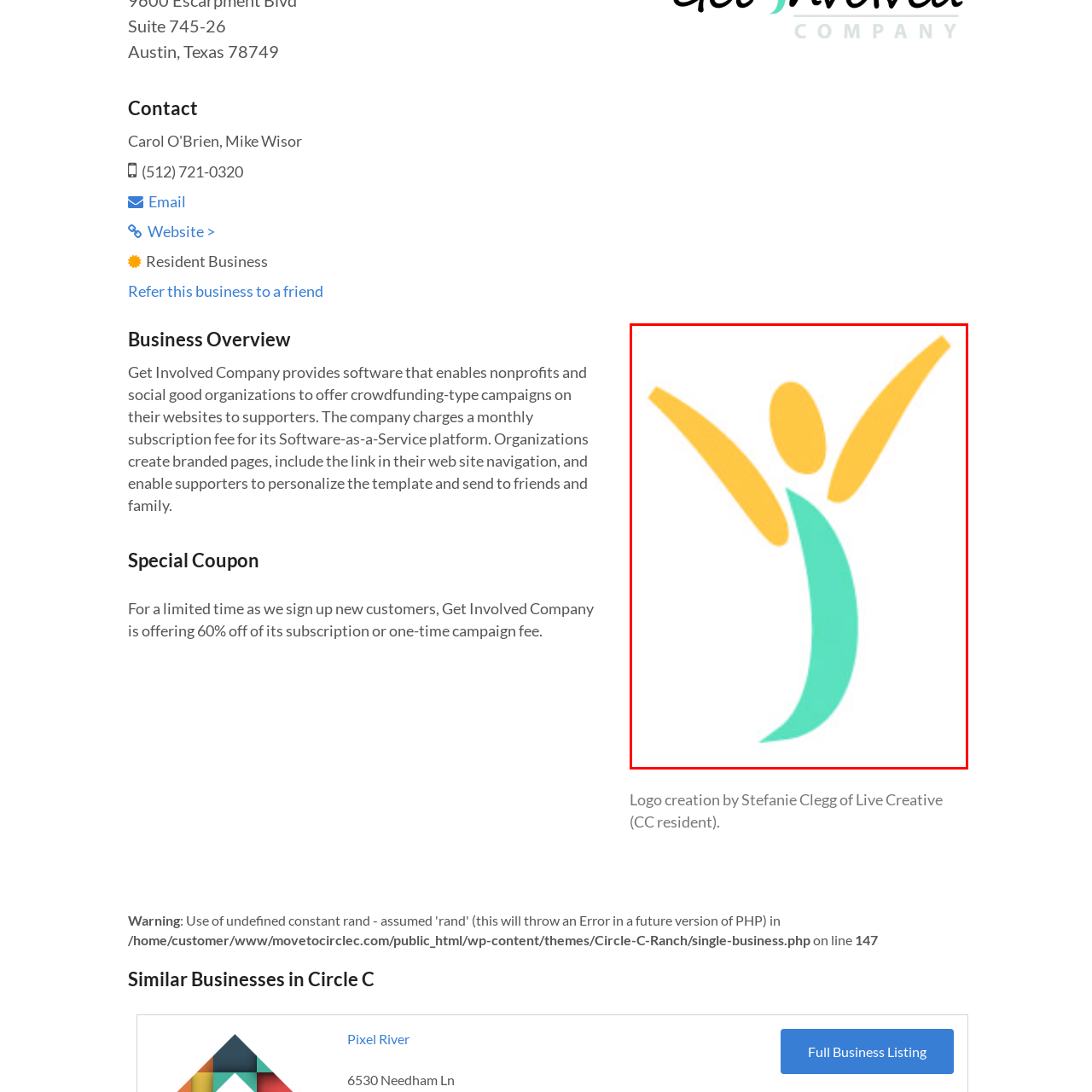Direct your attention to the image marked by the red box and answer the given question using a single word or phrase:
What is the likely message conveyed by the logo?

Support and empowerment